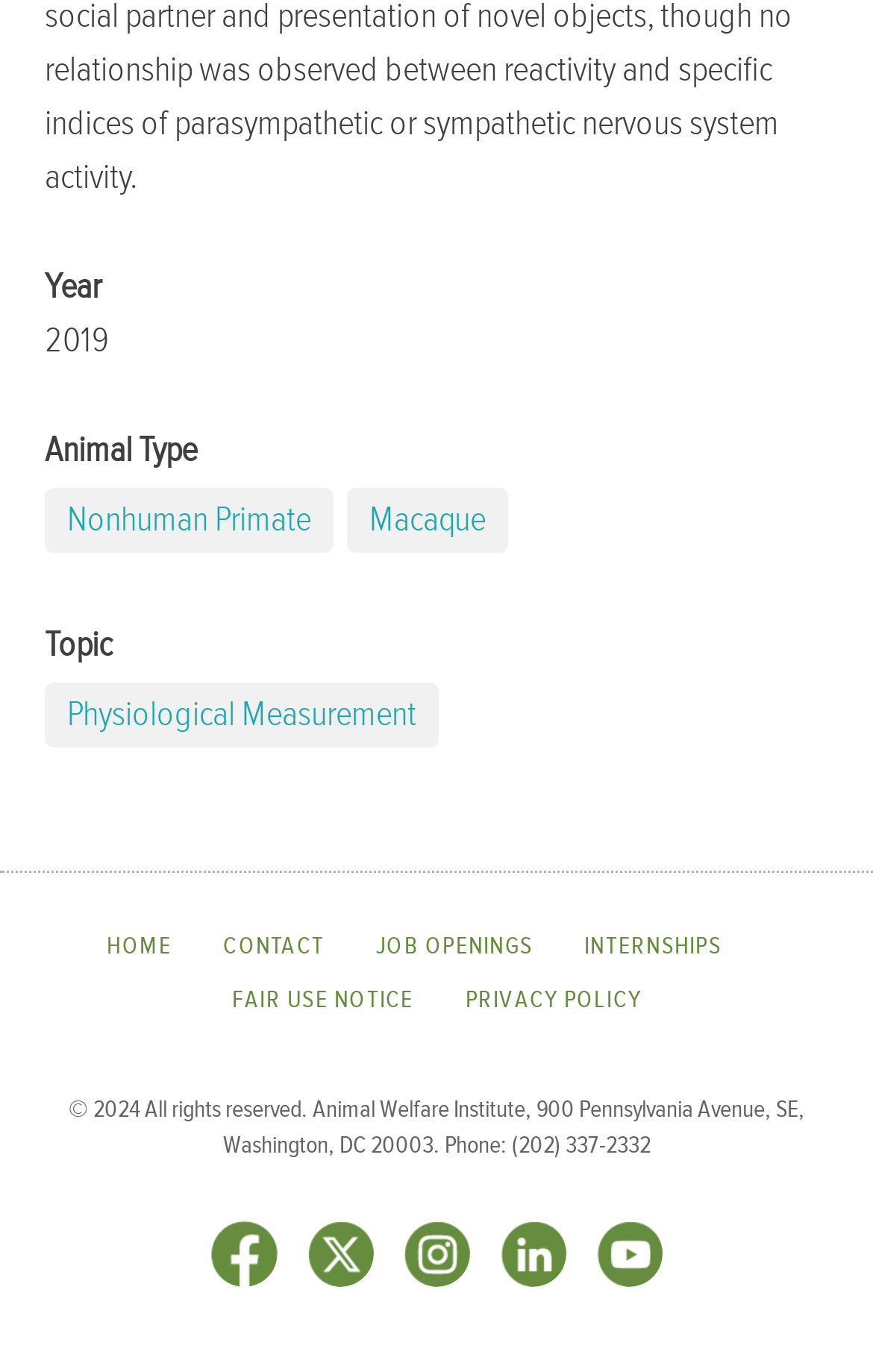Please determine the bounding box coordinates, formatted as (top-left x, top-left y, bottom-right x, bottom-right y), with all values as floating point numbers between 0 and 1. Identify the bounding box of the region described as: Facebook

[0.241, 0.889, 0.318, 0.938]